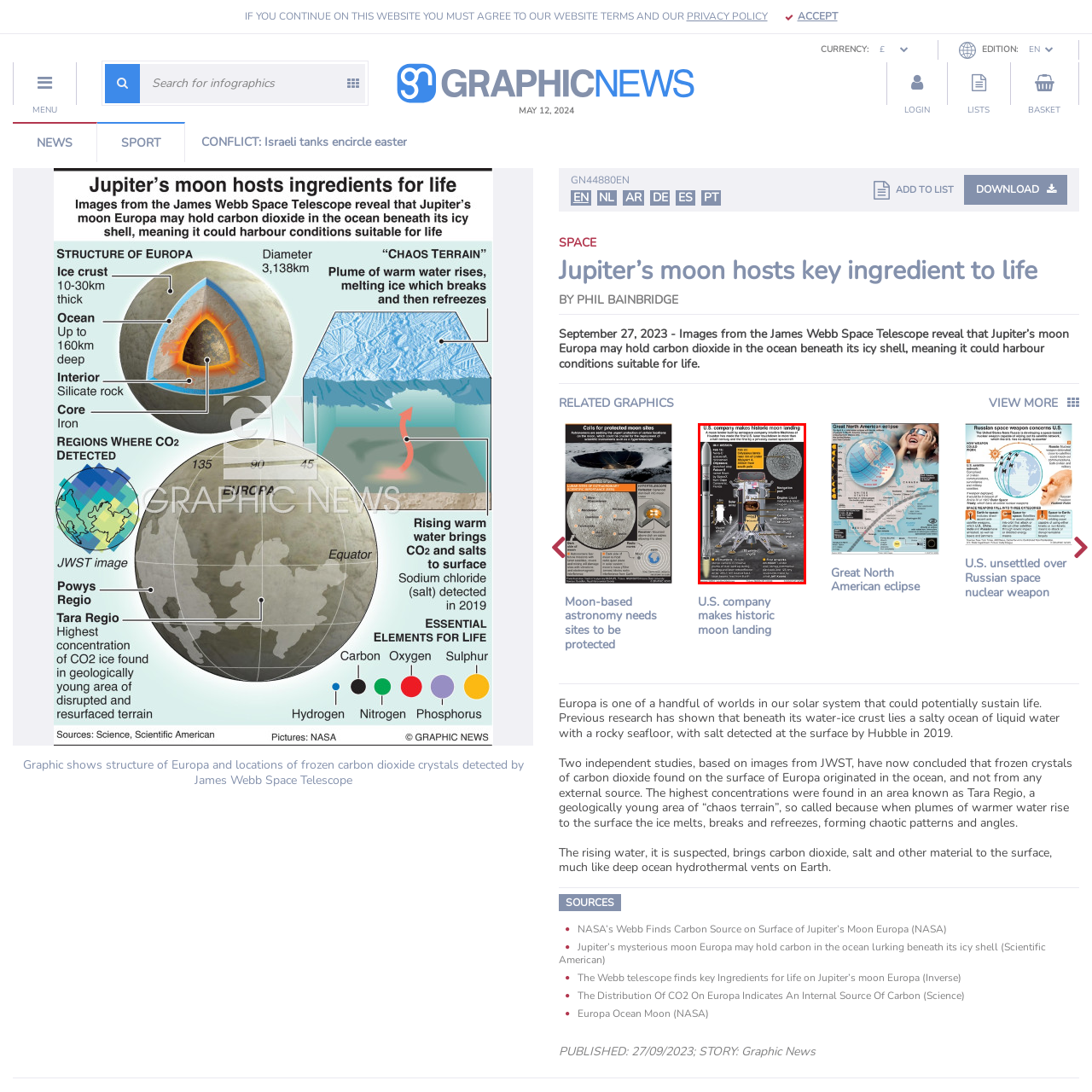View the image highlighted in red and provide one word or phrase: What is the significance of this lunar landing mission?

First U.S. lunar landing since Apollo